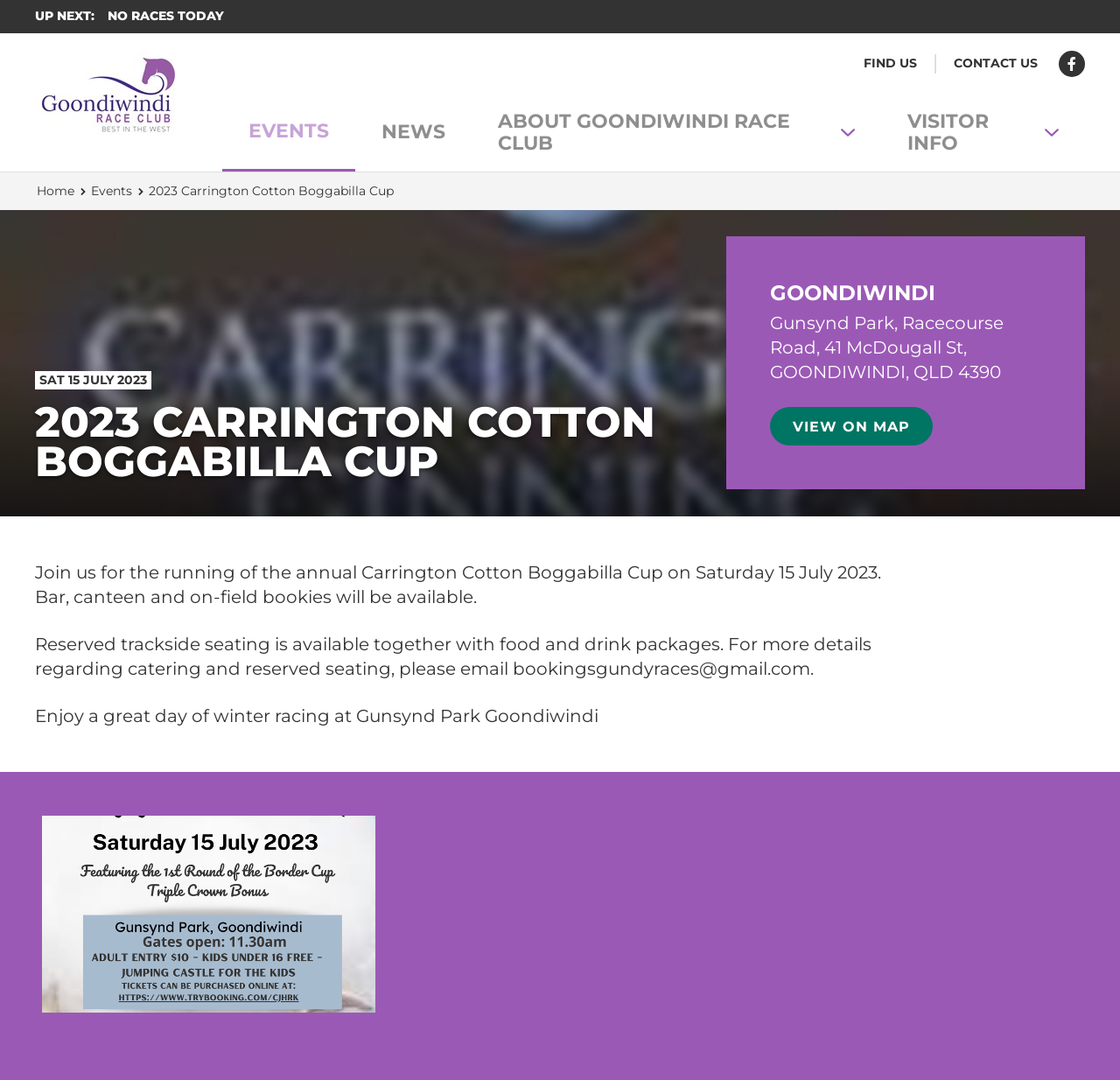Pinpoint the bounding box coordinates of the area that should be clicked to complete the following instruction: "find us on map". The coordinates must be given as four float numbers between 0 and 1, i.e., [left, top, right, bottom].

[0.771, 0.052, 0.819, 0.065]